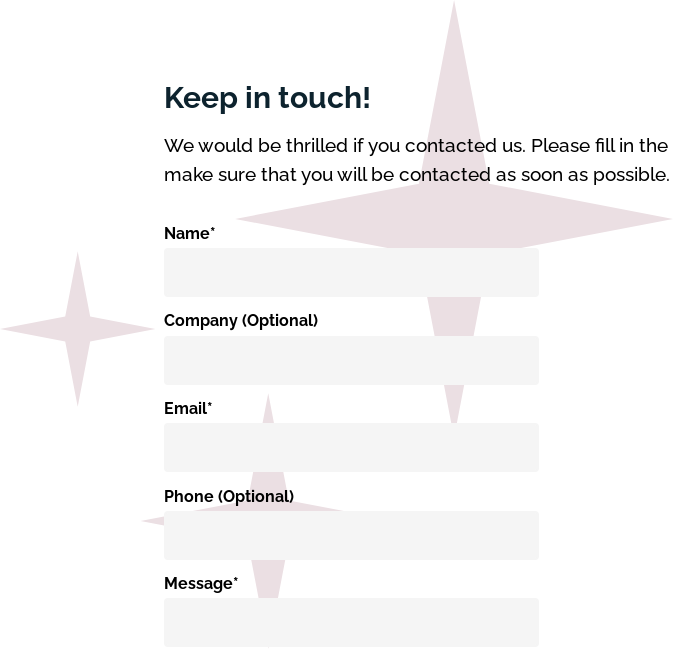What is the background of the contact section decorated with?
Answer the question with a single word or phrase, referring to the image.

Abstract star shapes